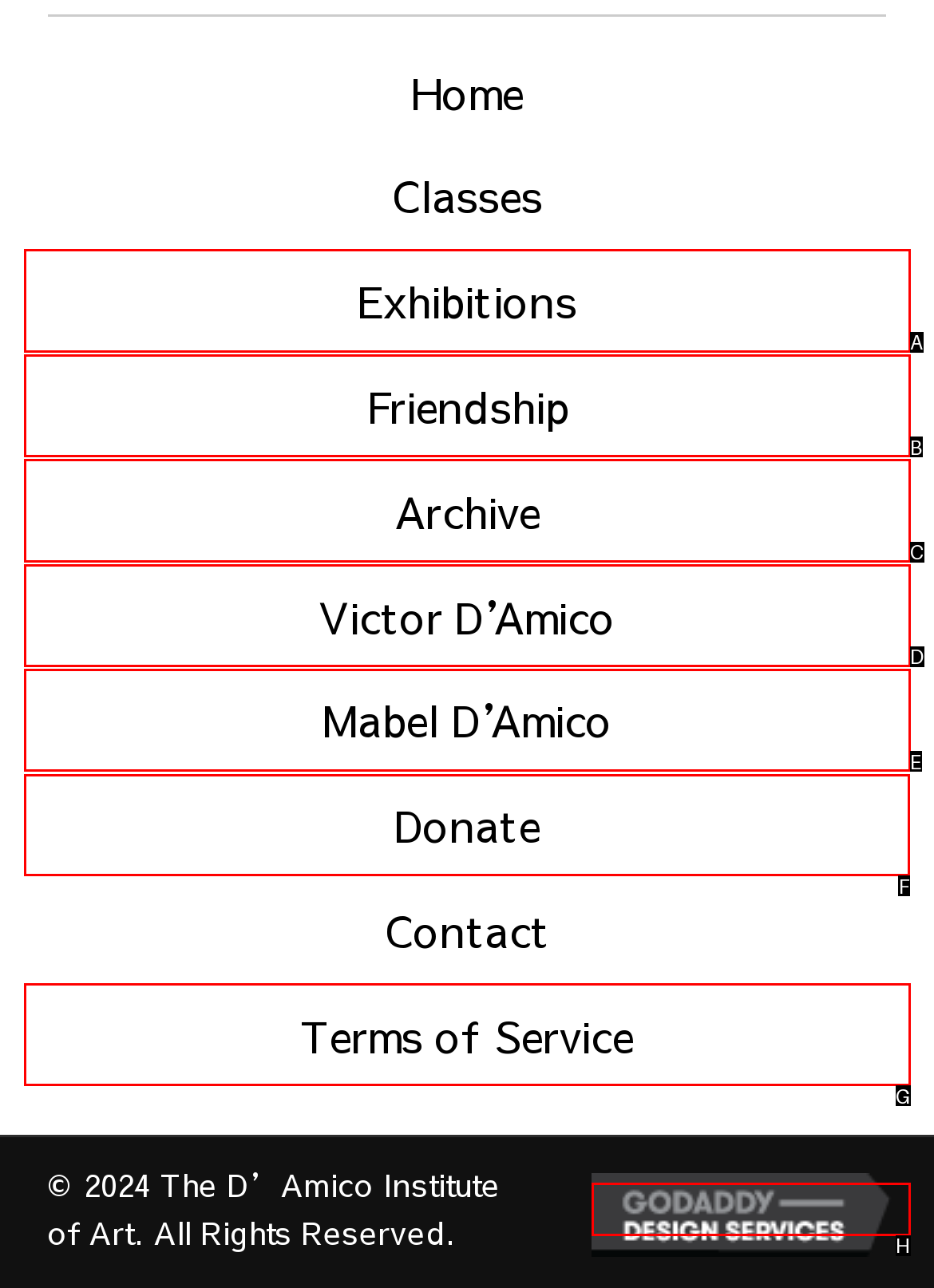Please indicate which HTML element should be clicked to fulfill the following task: donate to the institute. Provide the letter of the selected option.

F